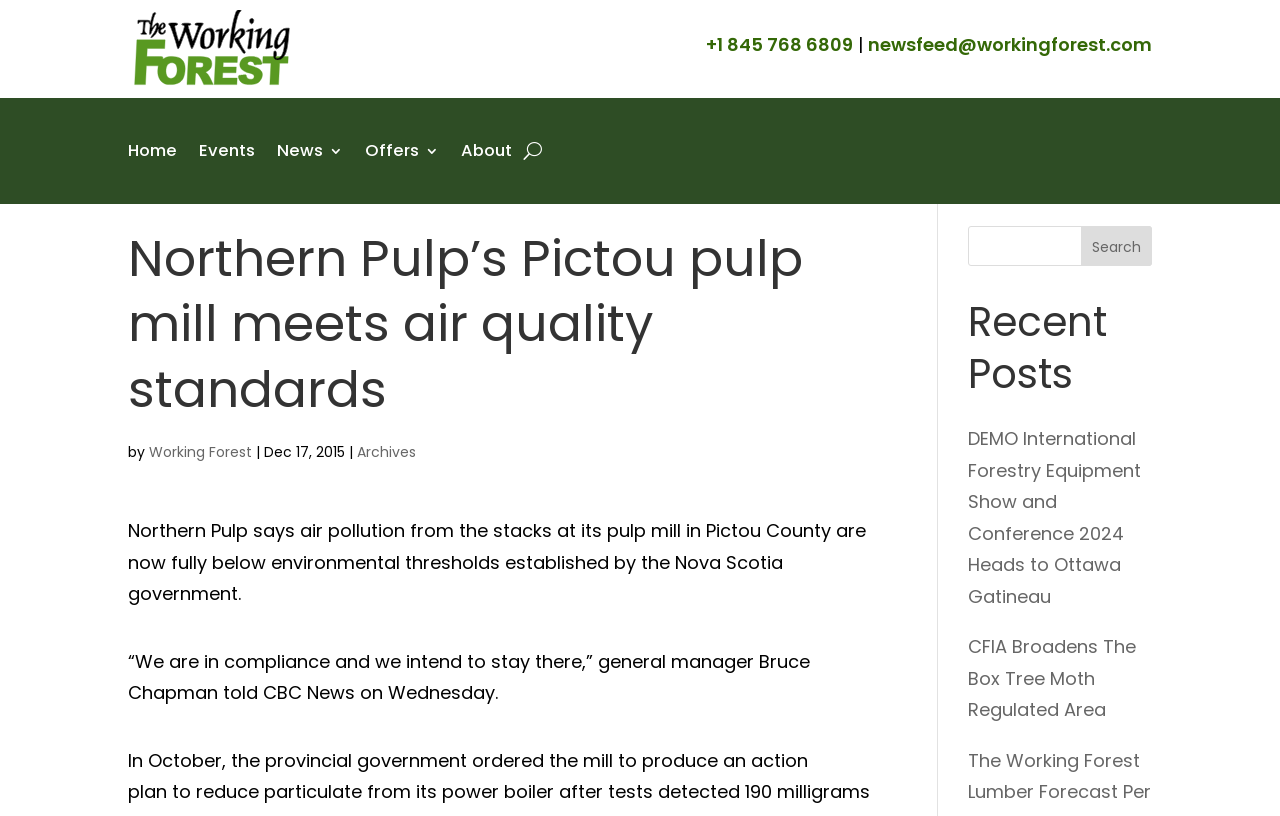What is the position of Bruce Chapman?
Give a one-word or short-phrase answer derived from the screenshot.

General Manager